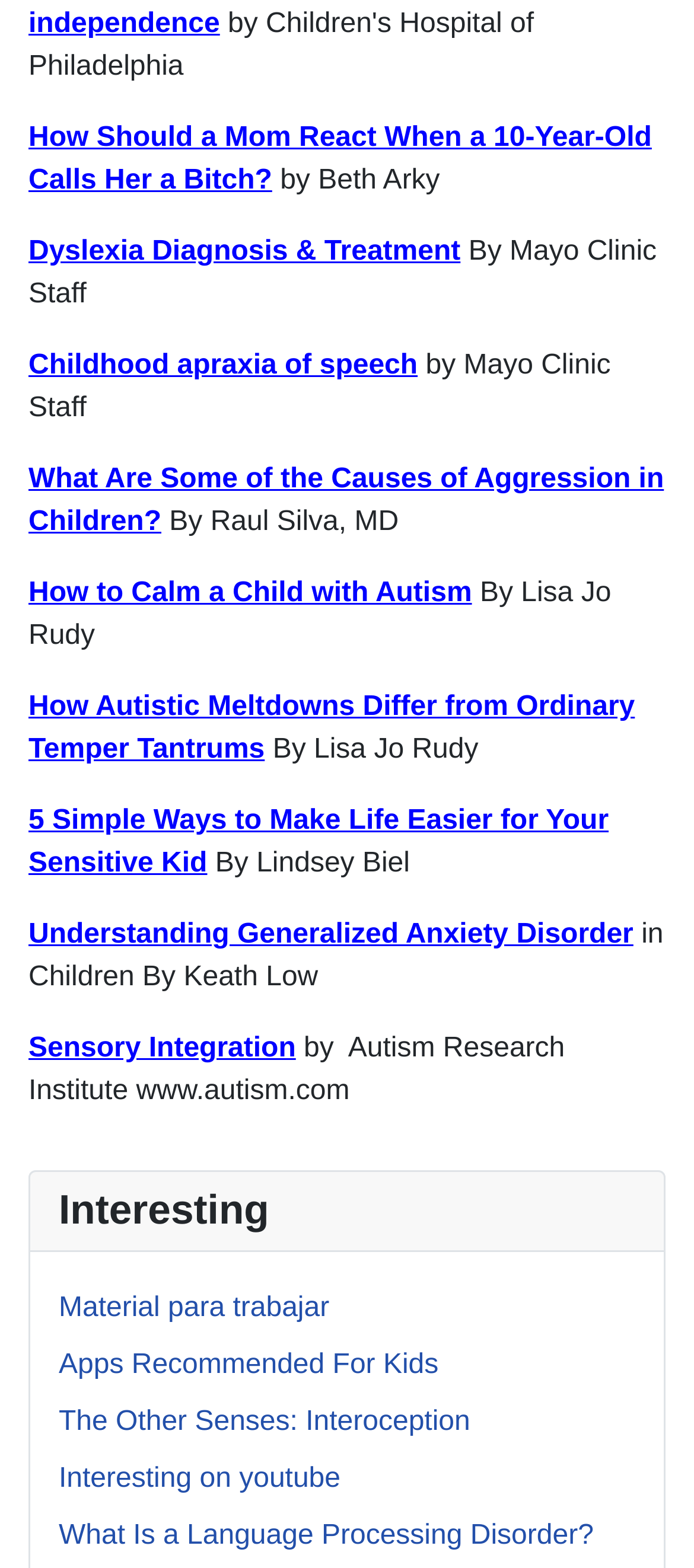Please pinpoint the bounding box coordinates for the region I should click to adhere to this instruction: "Watch interesting videos on youtube".

[0.085, 0.934, 0.491, 0.953]